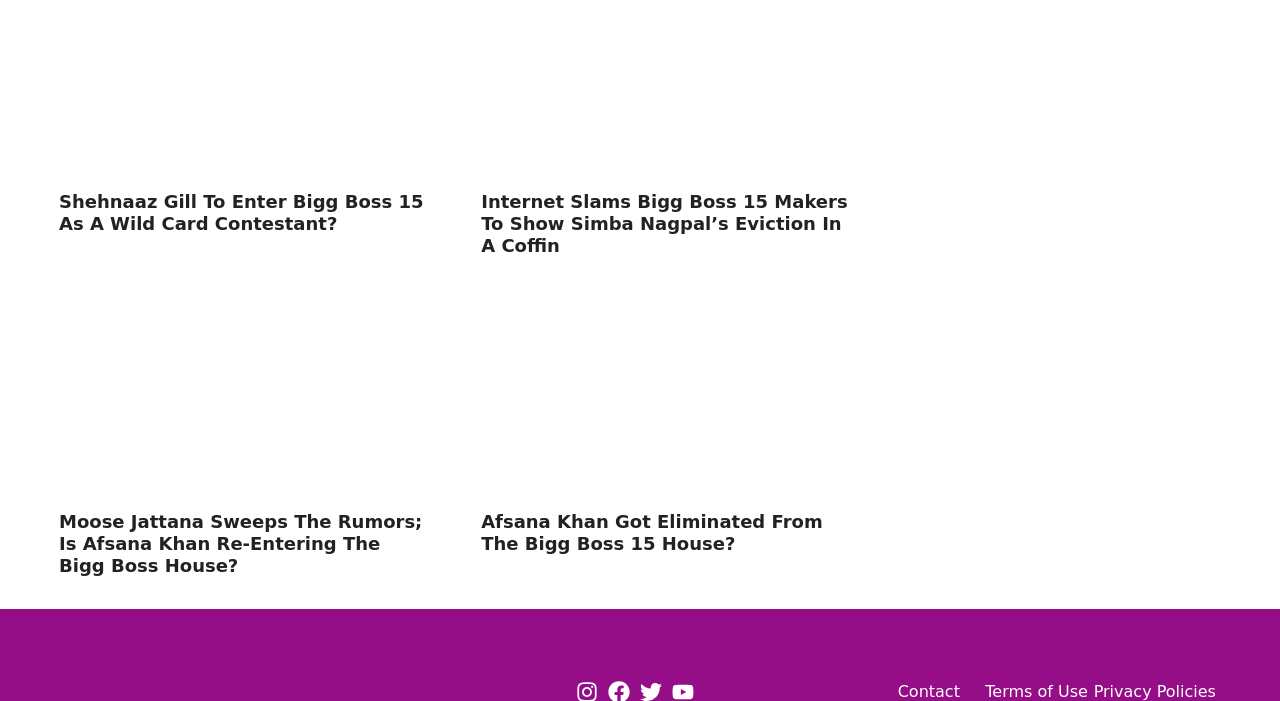Locate the bounding box coordinates of the element that should be clicked to execute the following instruction: "read news about Shehnaaz Gill".

[0.046, 0.273, 0.331, 0.334]